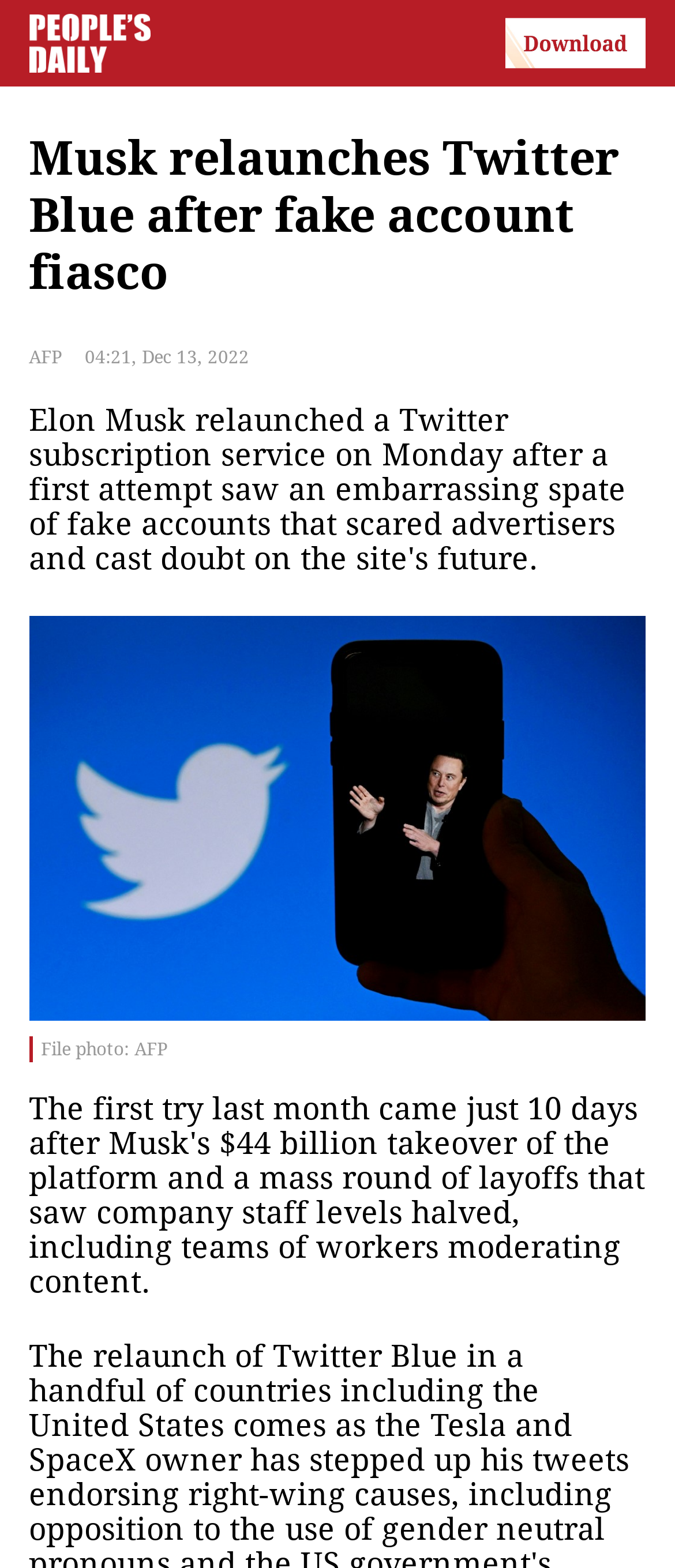What is the date of the news?
Please provide an in-depth and detailed response to the question.

I found the answer by looking at the timestamp '04:21, Dec 13, 2022' which is located below the title 'Musk relaunches Twitter Blue after fake account fiasco' and above the text 'AFP'. This timestamp is likely indicating the date and time of the news.